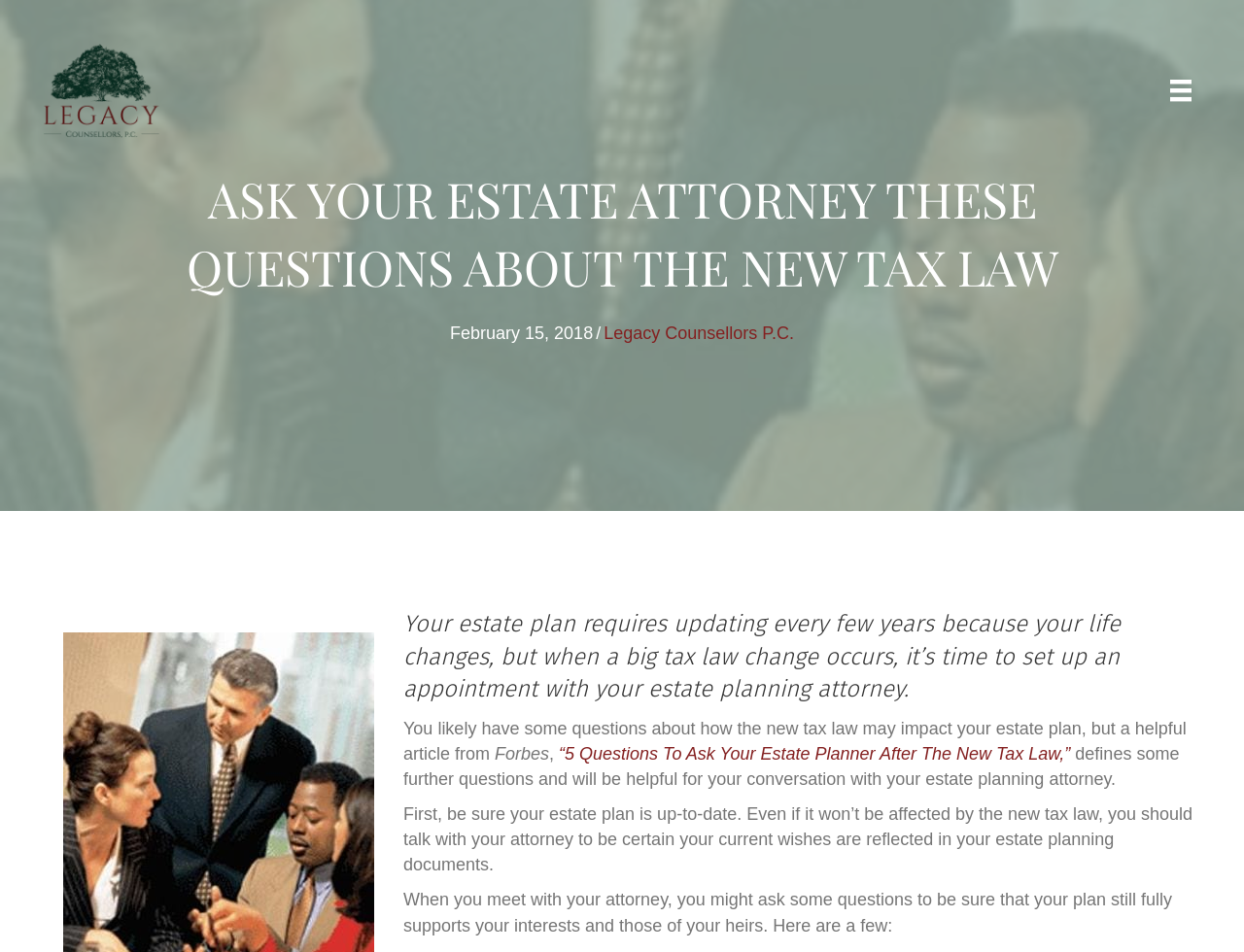What is the source of the helpful article?
Refer to the image and provide a one-word or short phrase answer.

Forbes